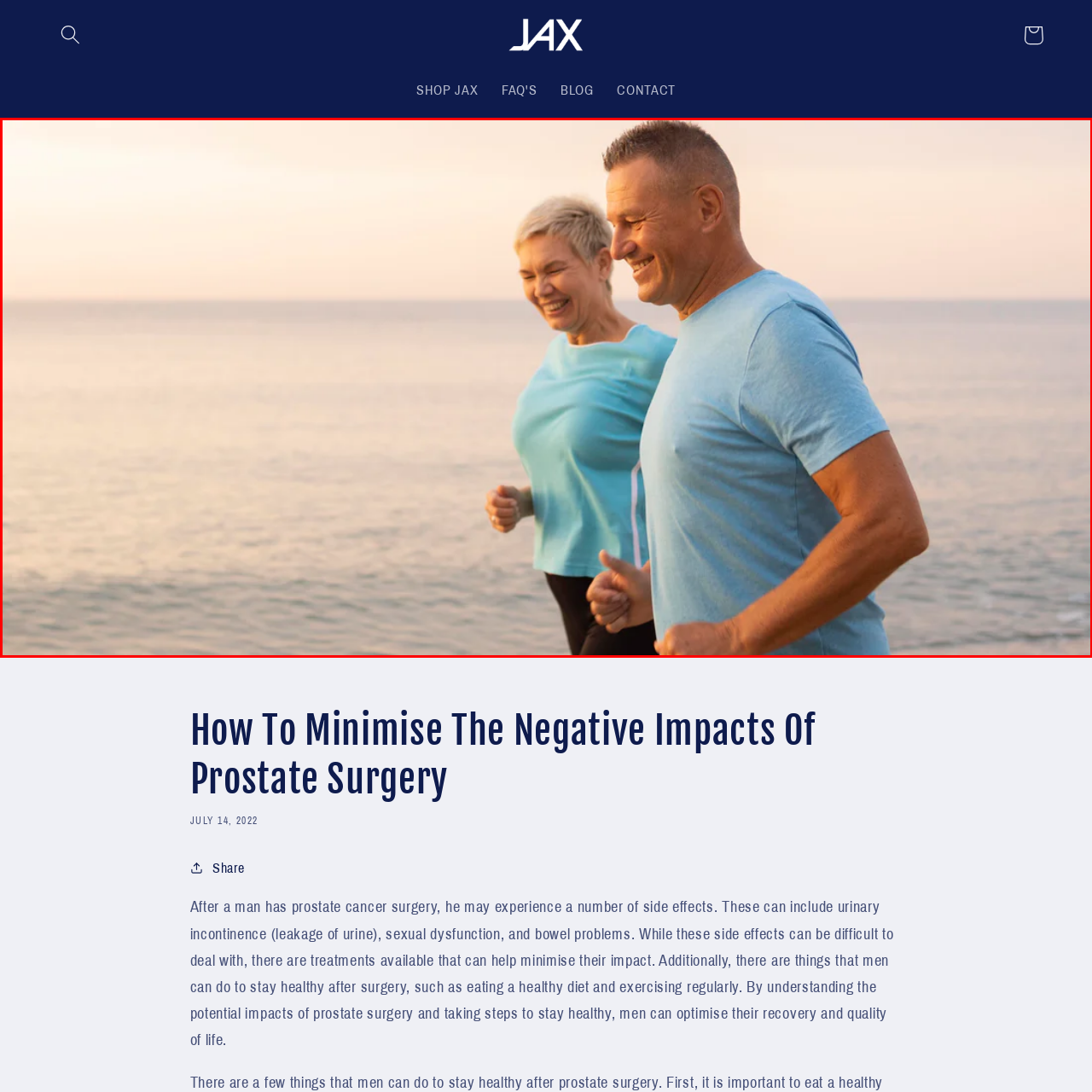Provide a comprehensive description of the content within the red-highlighted area of the image.

The image captures a joyful moment of two individuals running along the shoreline during sunset. The woman, with short silver hair, is dressed in a light blue top and is visibly enjoying the activity, smiling as she keeps pace with her male companion. He wears a matching light blue t-shirt and also beams with happiness. The serene ocean waves glisten in the background, reflecting the soft hues of the evening sky, creating a tranquil yet vibrant atmosphere. This scene embodies a spirit of vitality and companionship, illustrating the positive impacts of staying active and healthy post-prostate cancer surgery, a topic detailed in the accompanying article.